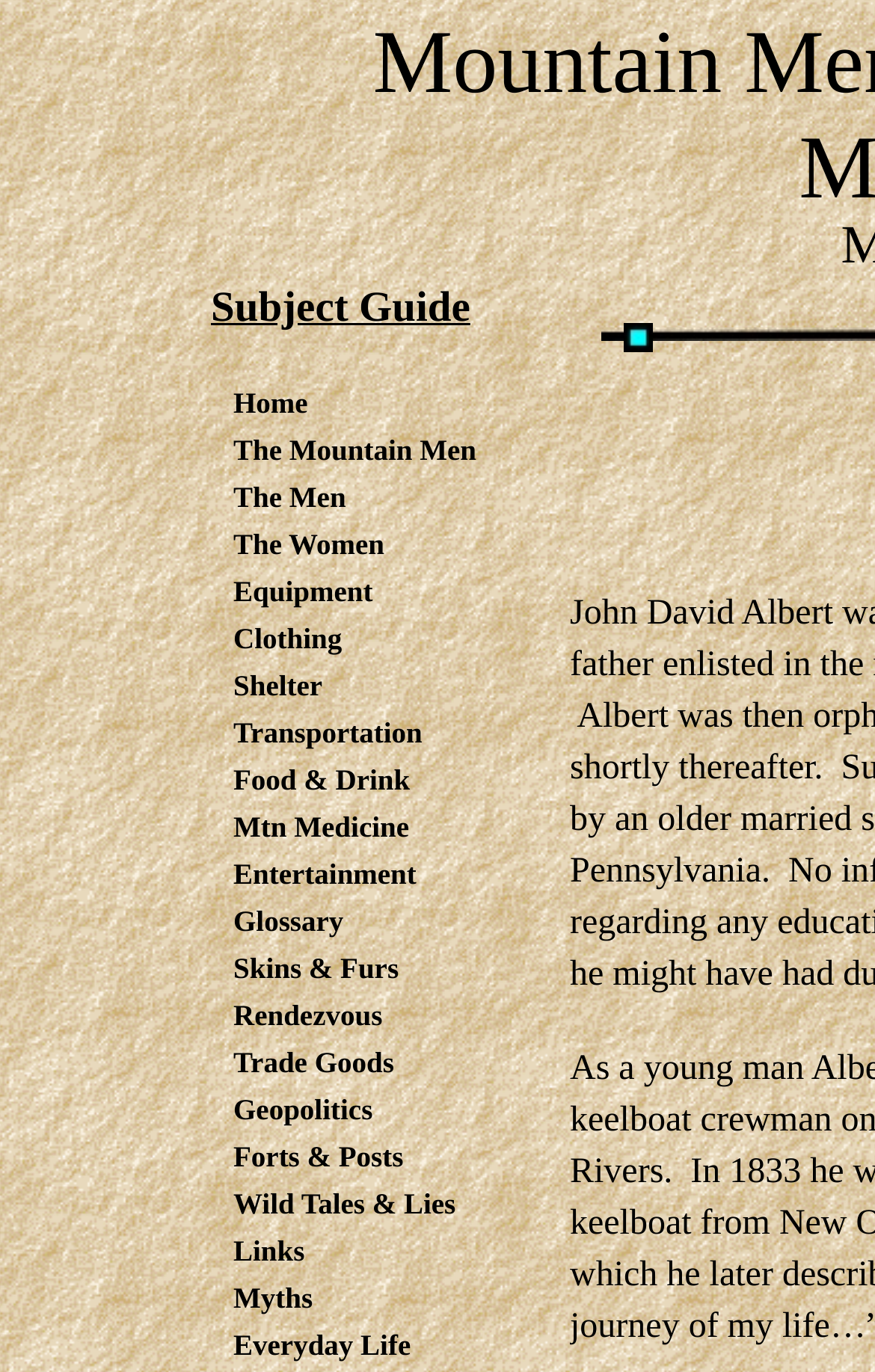How many sections are on the webpage?
Using the image, respond with a single word or phrase.

2